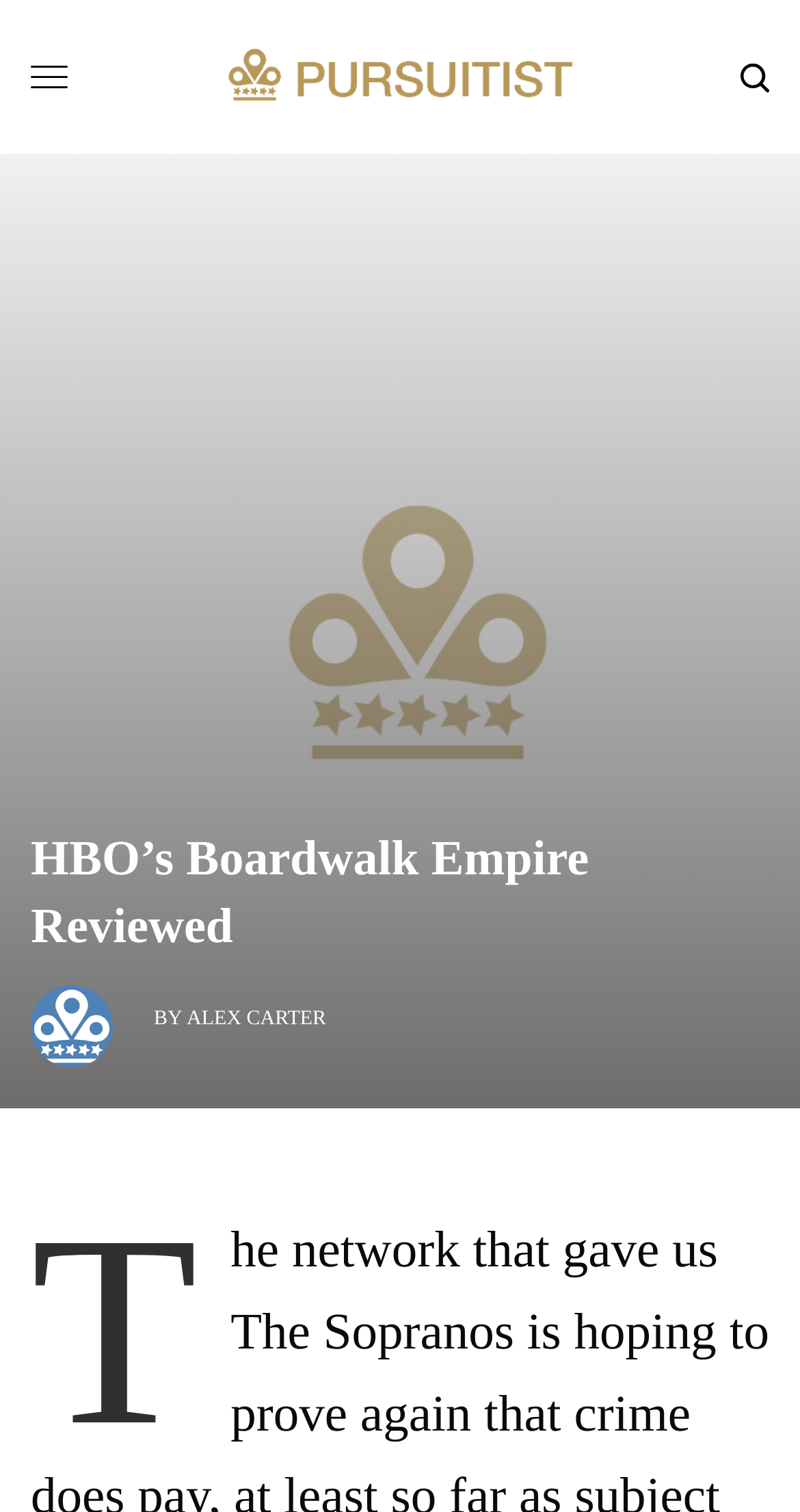What is the logo above the review?
Offer a detailed and exhaustive answer to the question.

I found an image element with the description 'Pursuitist Luxury Best Luxury Blog' at the top of the webpage, which suggests that it is the logo of the website or blog.